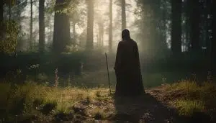What kind of atmosphere does the image evoke?
Based on the image, answer the question in a detailed manner.

The caption describes the atmosphere of the image as evoking a sense of peace and quiet introspection, which is created by the combination of the gentle sunlight, majestic trees, and lush greenery in the serene forest setting.